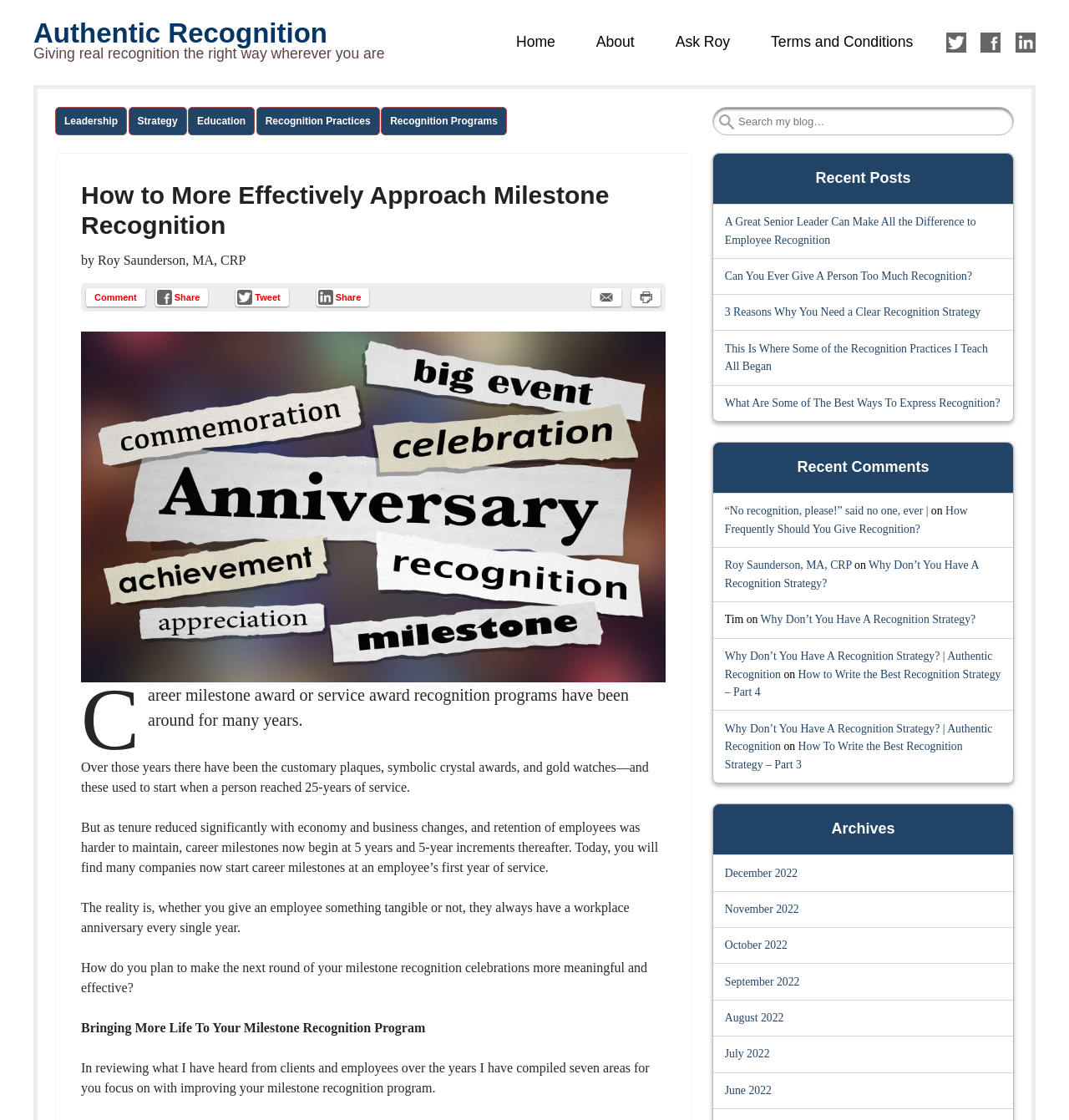What is the author's name?
Please give a detailed and thorough answer to the question, covering all relevant points.

The author's name can be found in the heading 'How to More Effectively Approach Milestone Recognition' where it is written 'by Roy Saunderson, MA, CRP'.